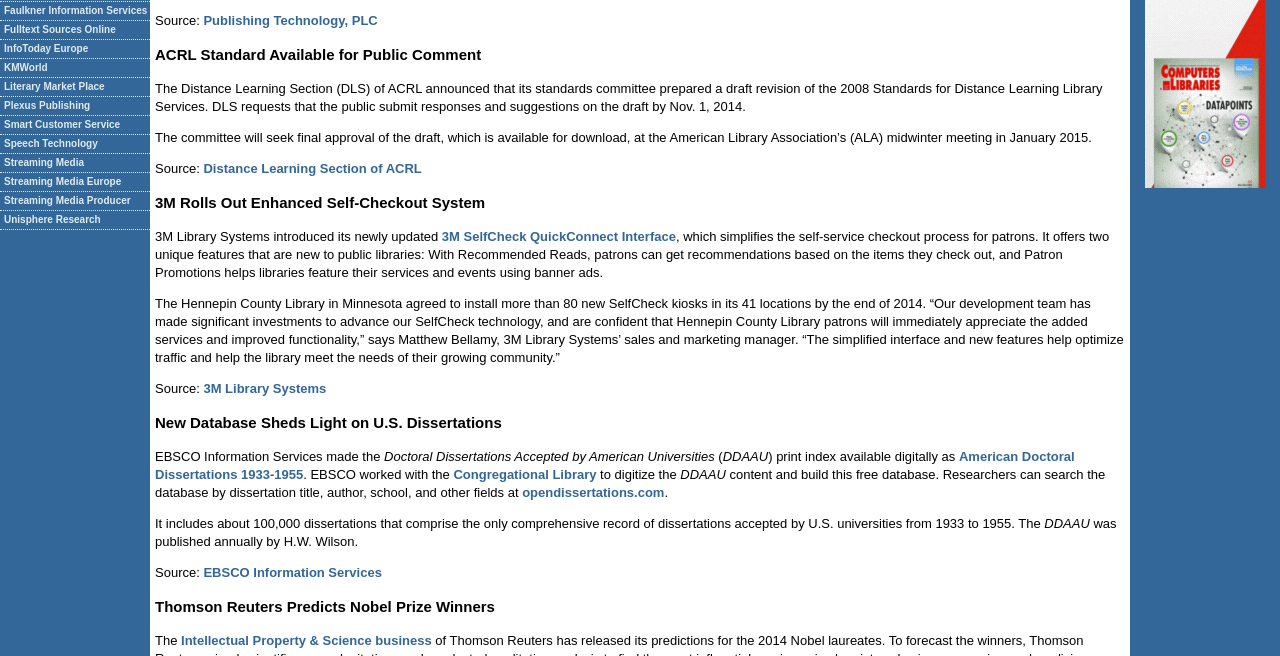Bounding box coordinates are specified in the format (top-left x, top-left y, bottom-right x, bottom-right y). All values are floating point numbers bounded between 0 and 1. Please provide the bounding box coordinate of the region this sentence describes: Intellectual Property & Science business

[0.141, 0.964, 0.337, 0.987]